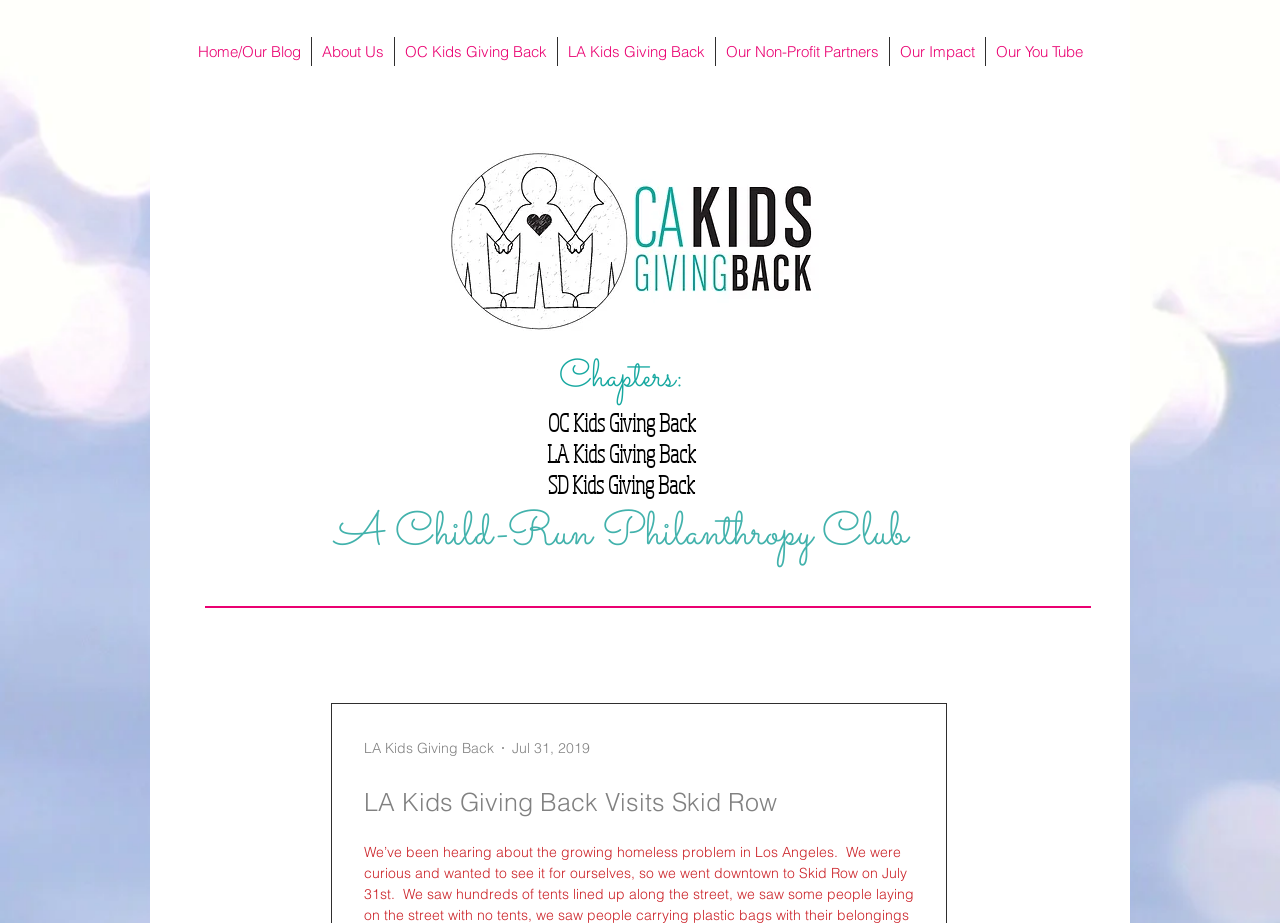Based on the image, please respond to the question with as much detail as possible:
What is the date of the article?

I found the generic element that says 'Jul 31, 2019' which is likely the date of the article.